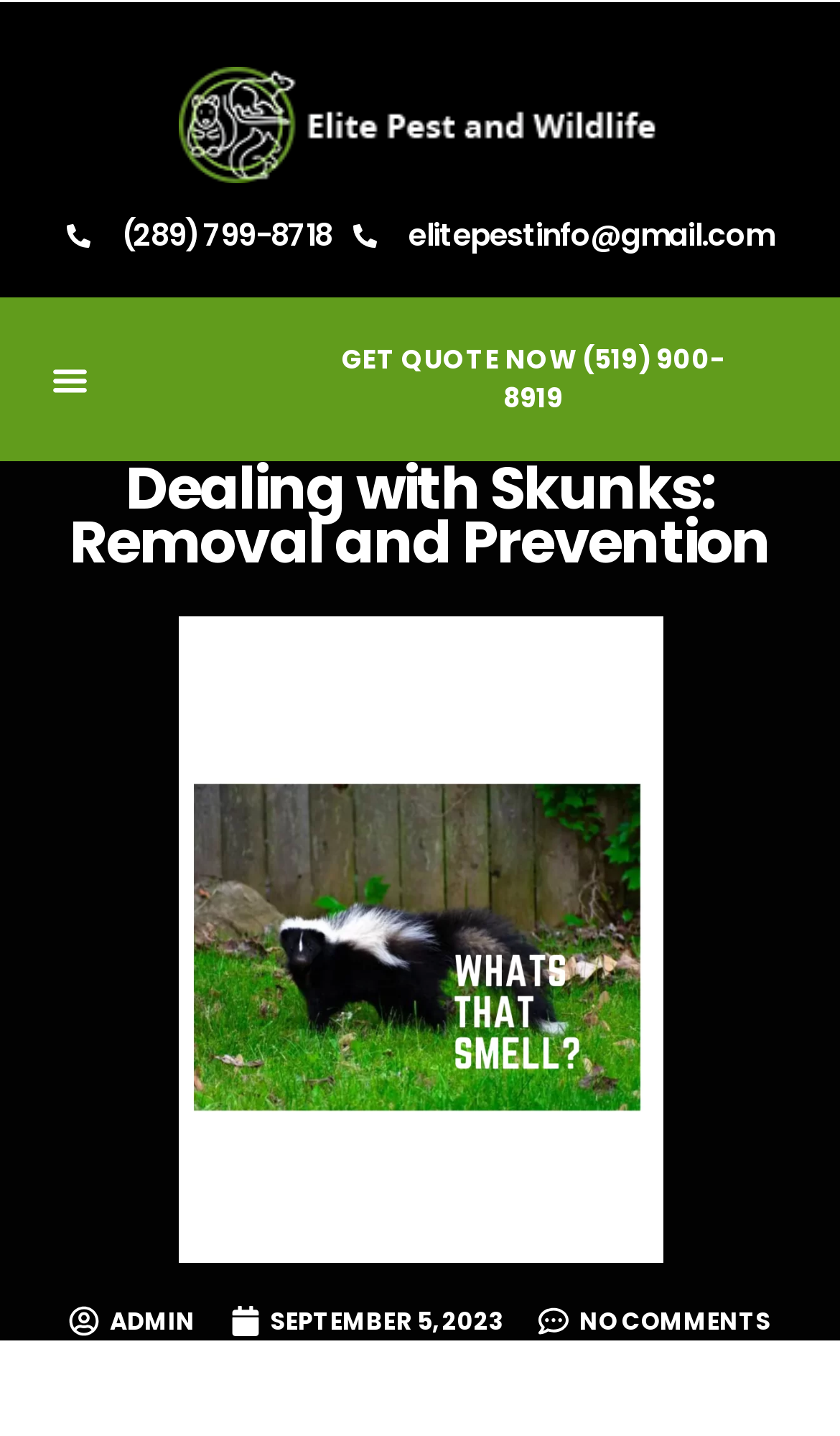Locate the bounding box of the UI element described in the following text: "No Comments".

[0.641, 0.906, 0.918, 0.933]